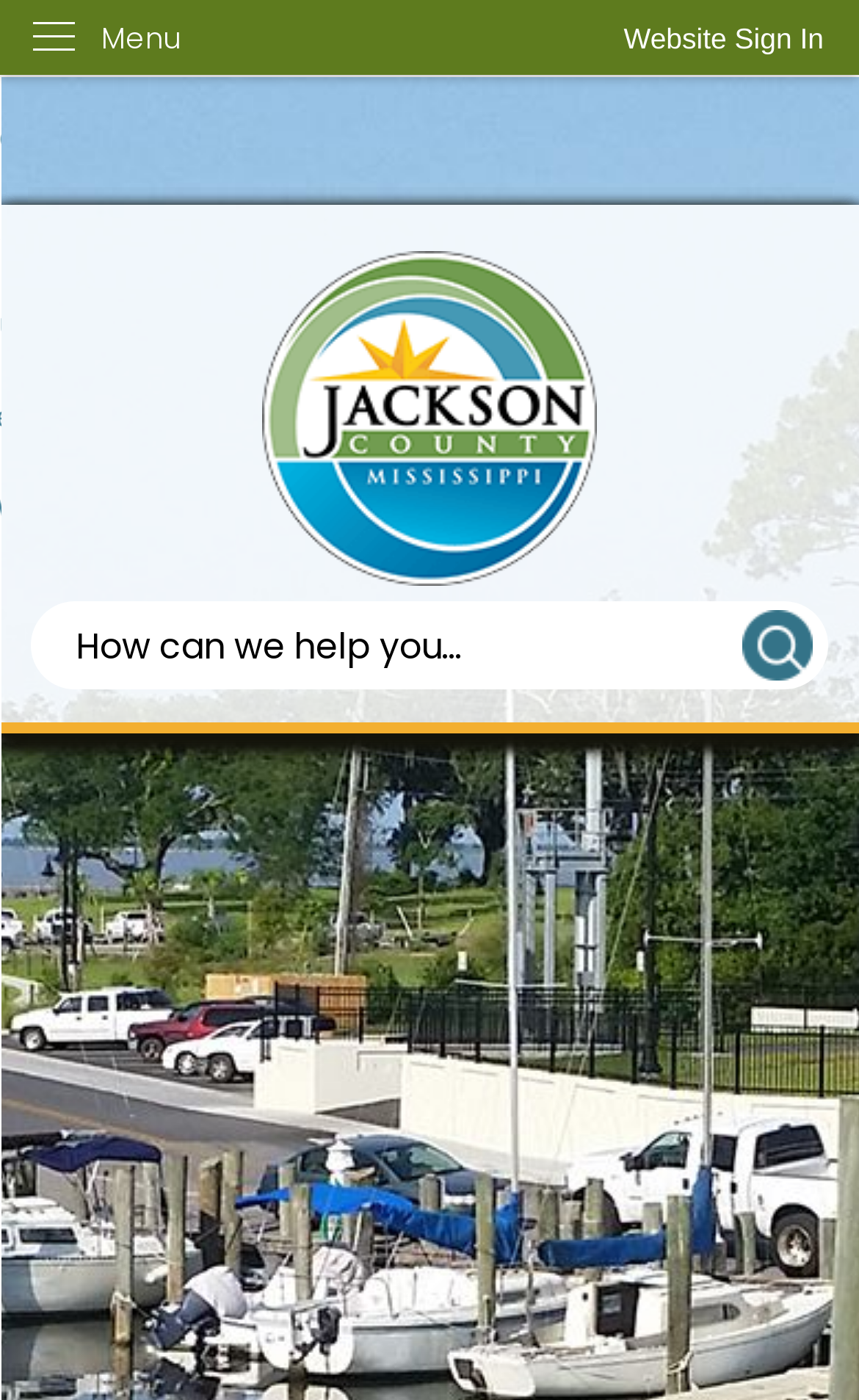Look at the image and answer the question in detail:
What is the purpose of the website?

Based on the meta description and the overall structure of the webpage, it appears that the website is designed to implement a mass notification system for Jackson County, which suggests that the website is used for emergency alerts, news, and other important announcements.